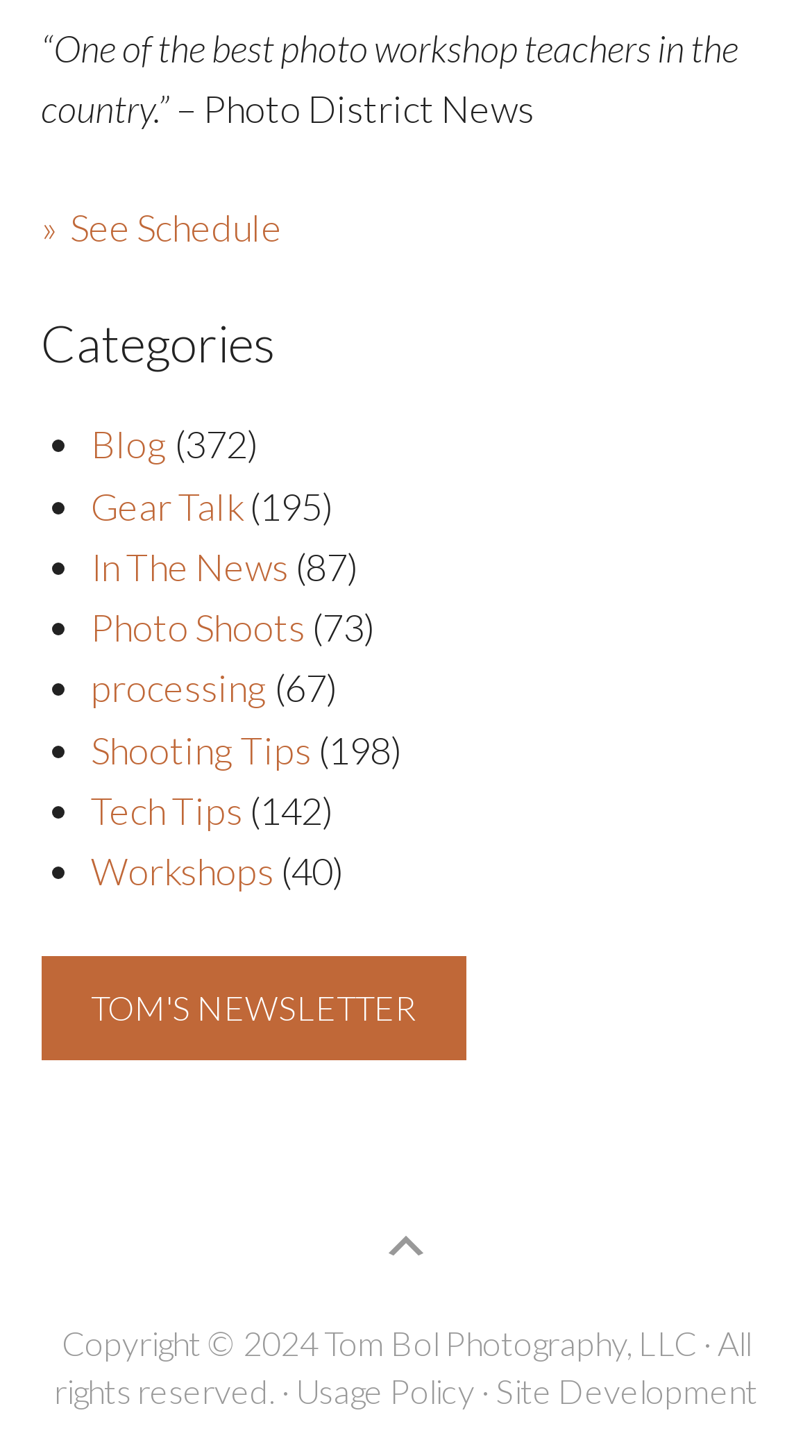Find and specify the bounding box coordinates that correspond to the clickable region for the instruction: "Read news".

[0.112, 0.373, 0.355, 0.405]